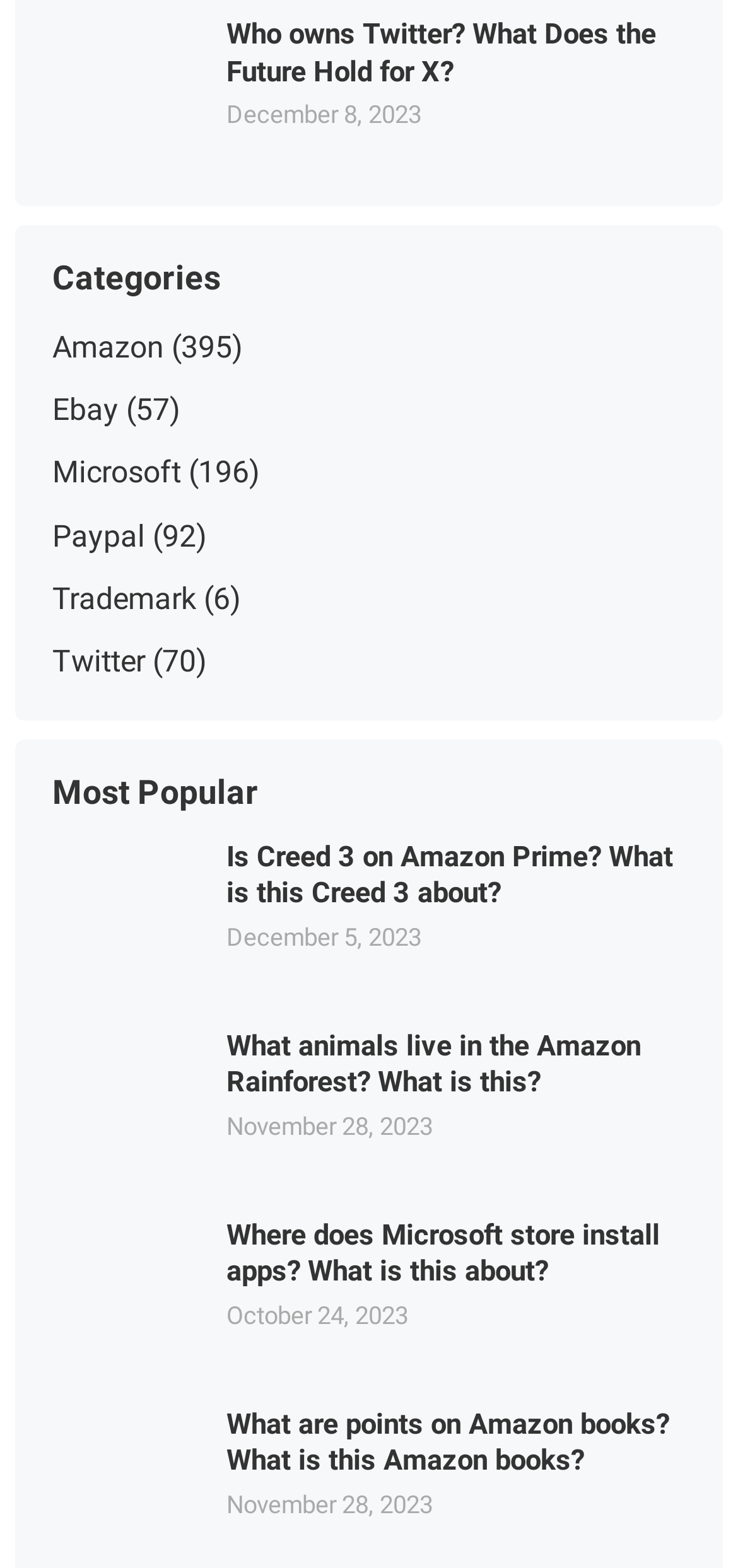Find the UI element described as: "Microsoft" and predict its bounding box coordinates. Ensure the coordinates are four float numbers between 0 and 1, [left, top, right, bottom].

[0.071, 0.29, 0.246, 0.313]